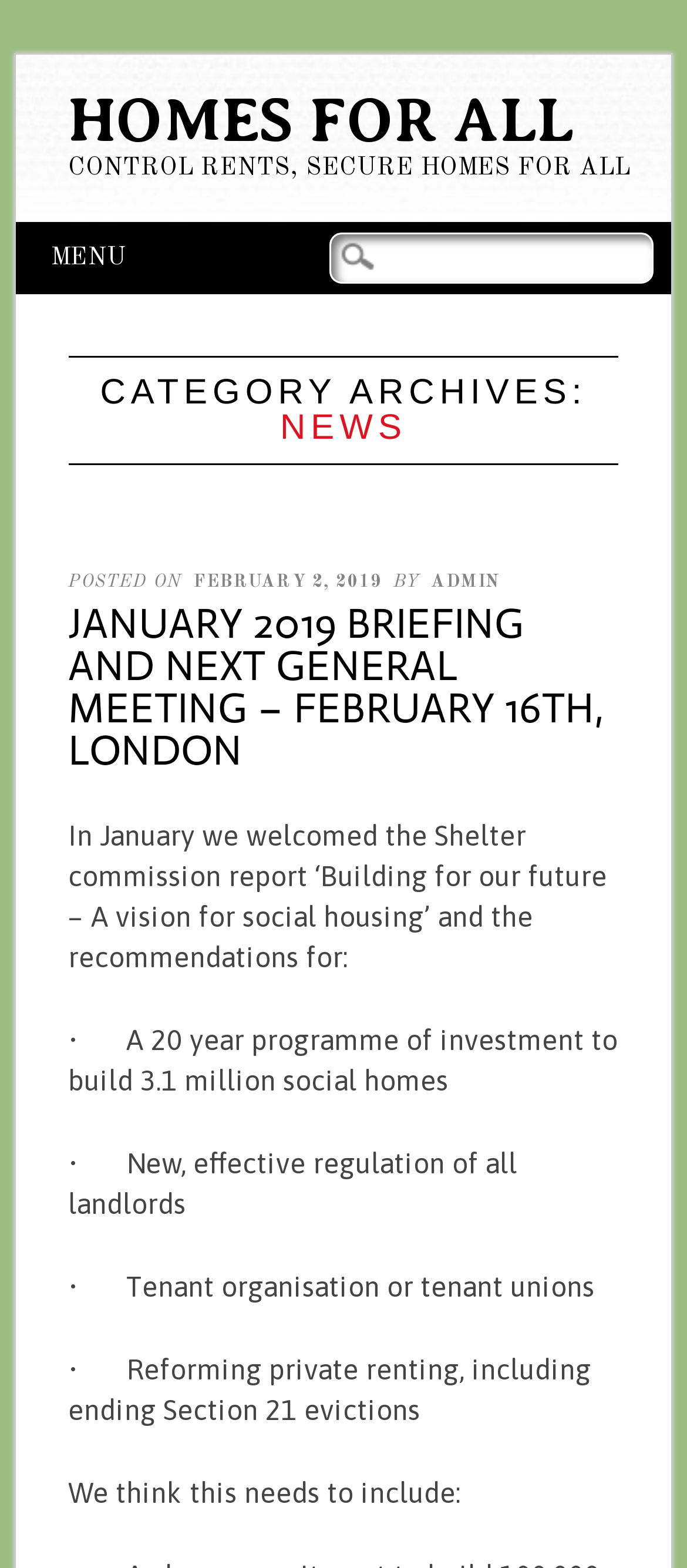Determine the bounding box coordinates of the UI element described below. Use the format (top-left x, top-left y, bottom-right x, bottom-right y) with floating point numbers between 0 and 1: View All Solutions

None